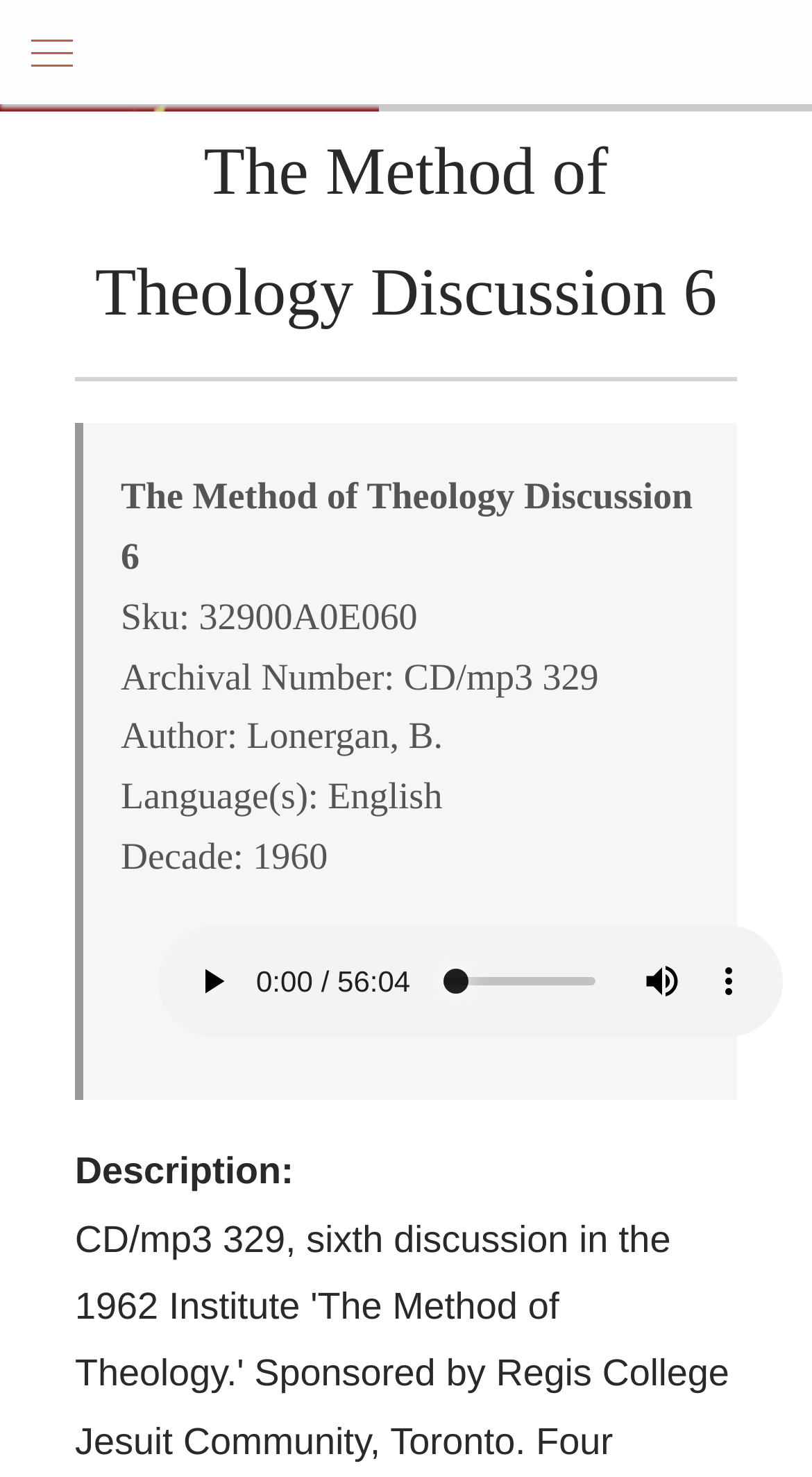Locate and extract the headline of this webpage.

The Method of Theology Discussion 6